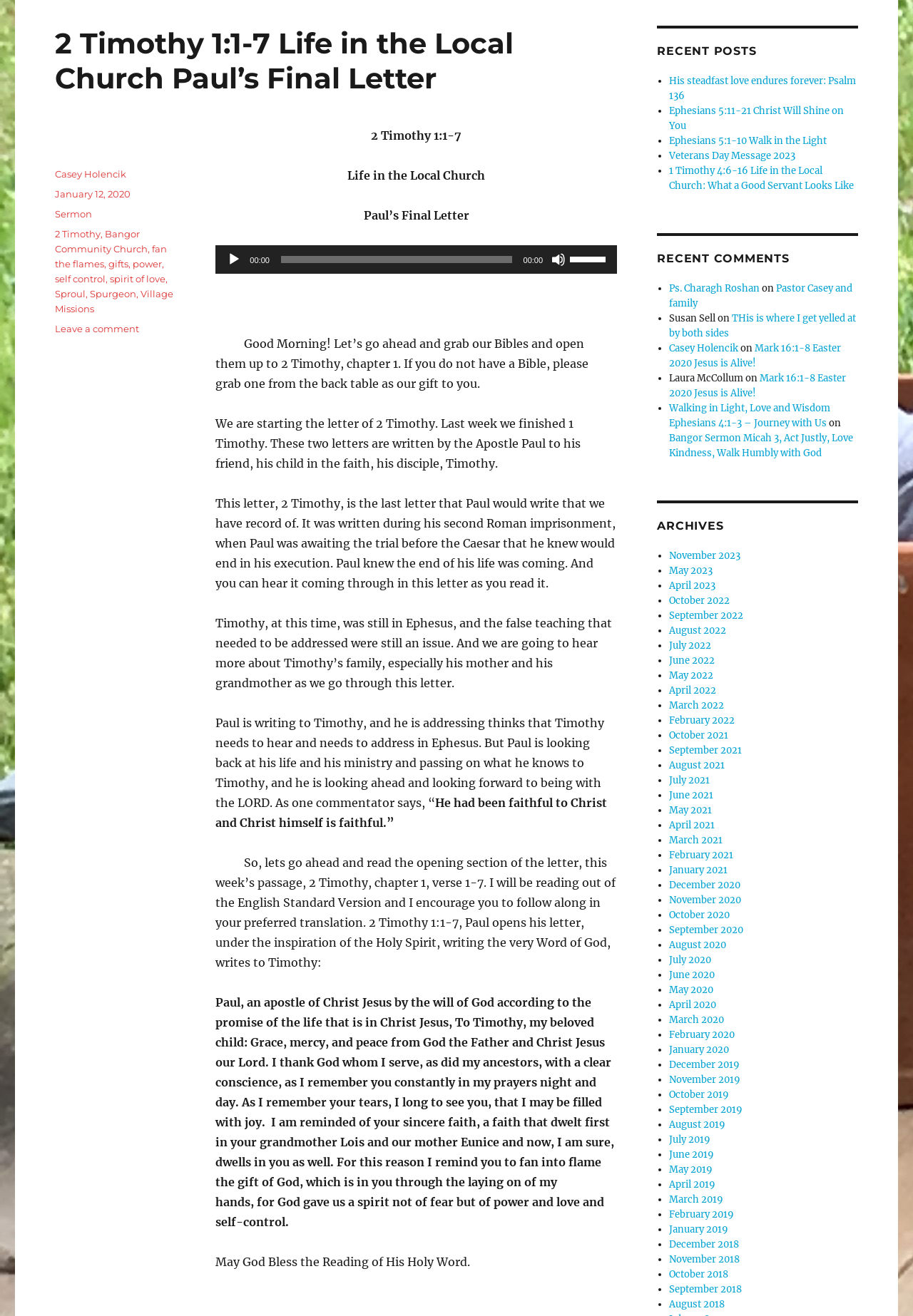Who is the author of the sermon?
Using the image as a reference, answer the question with a short word or phrase.

Casey Holencik